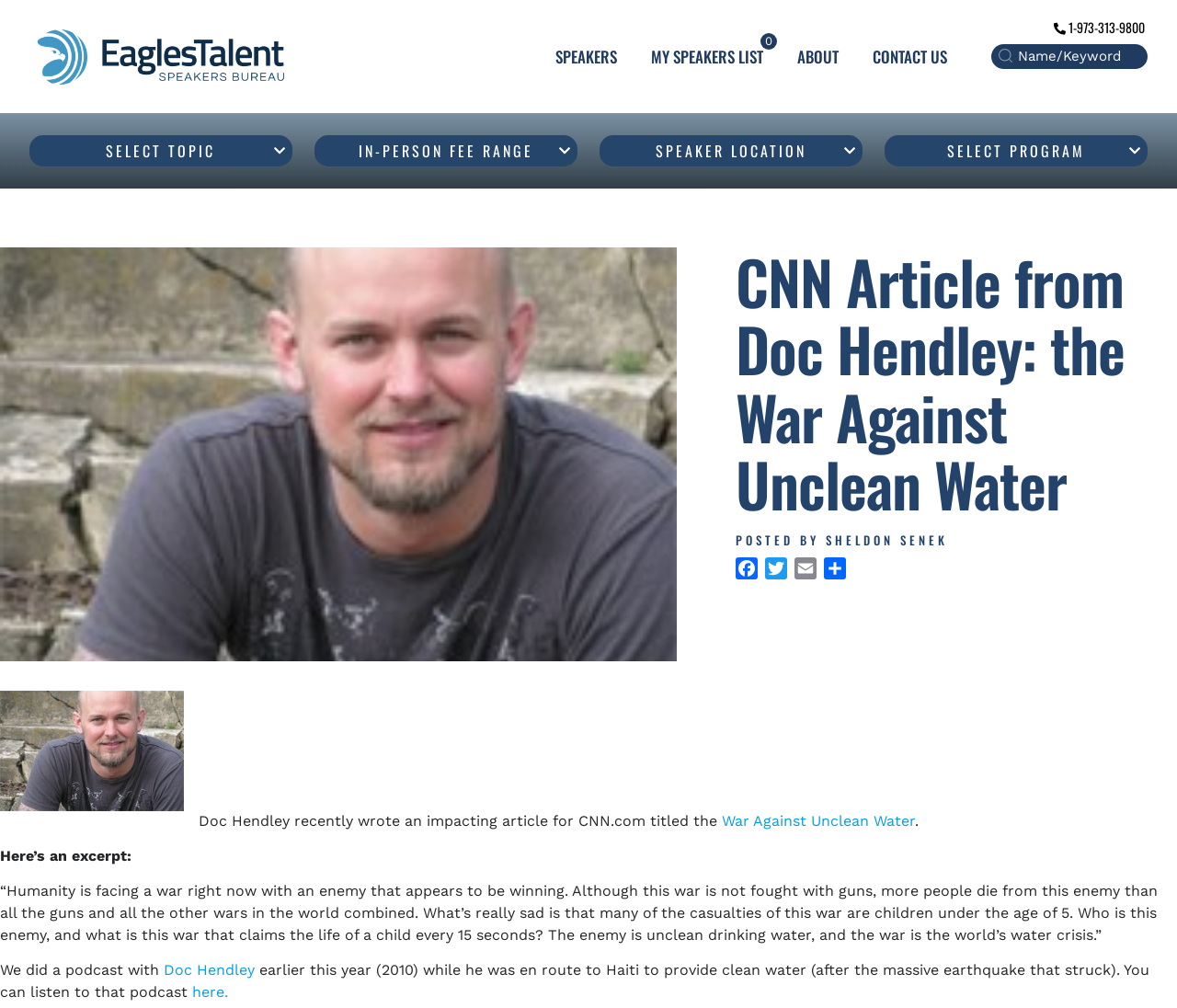Please identify the bounding box coordinates of the clickable element to fulfill the following instruction: "Search for a speaker". The coordinates should be four float numbers between 0 and 1, i.e., [left, top, right, bottom].

[0.842, 0.044, 0.975, 0.069]